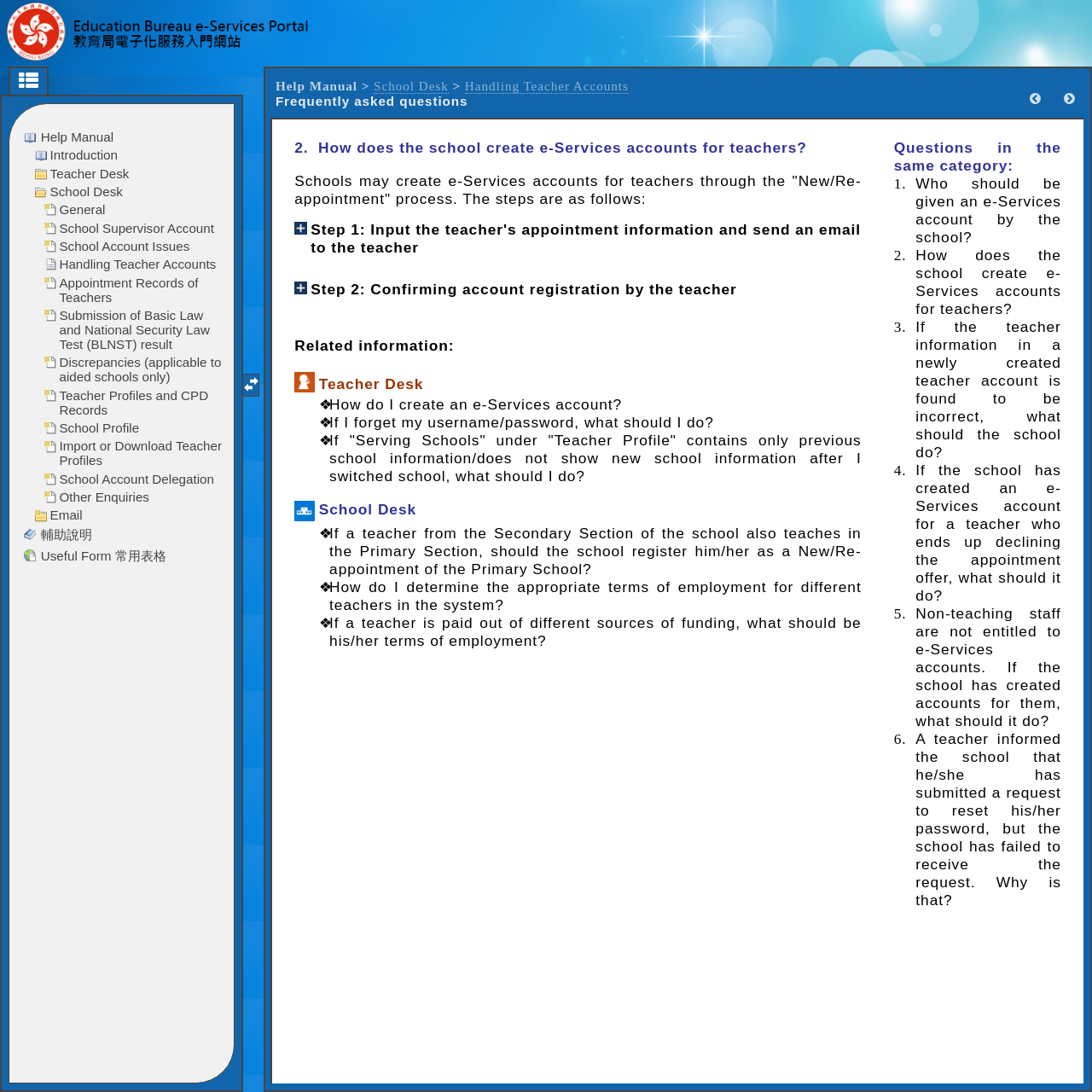Please determine the bounding box coordinates of the element to click in order to execute the following instruction: "Click on 'If a teacher from the Secondary Section of the school also teaches in the Primary Section, should the school register him/her as a New/Re-appointment of the Primary School?'". The coordinates should be four float numbers between 0 and 1, specified as [left, top, right, bottom].

[0.302, 0.48, 0.789, 0.529]